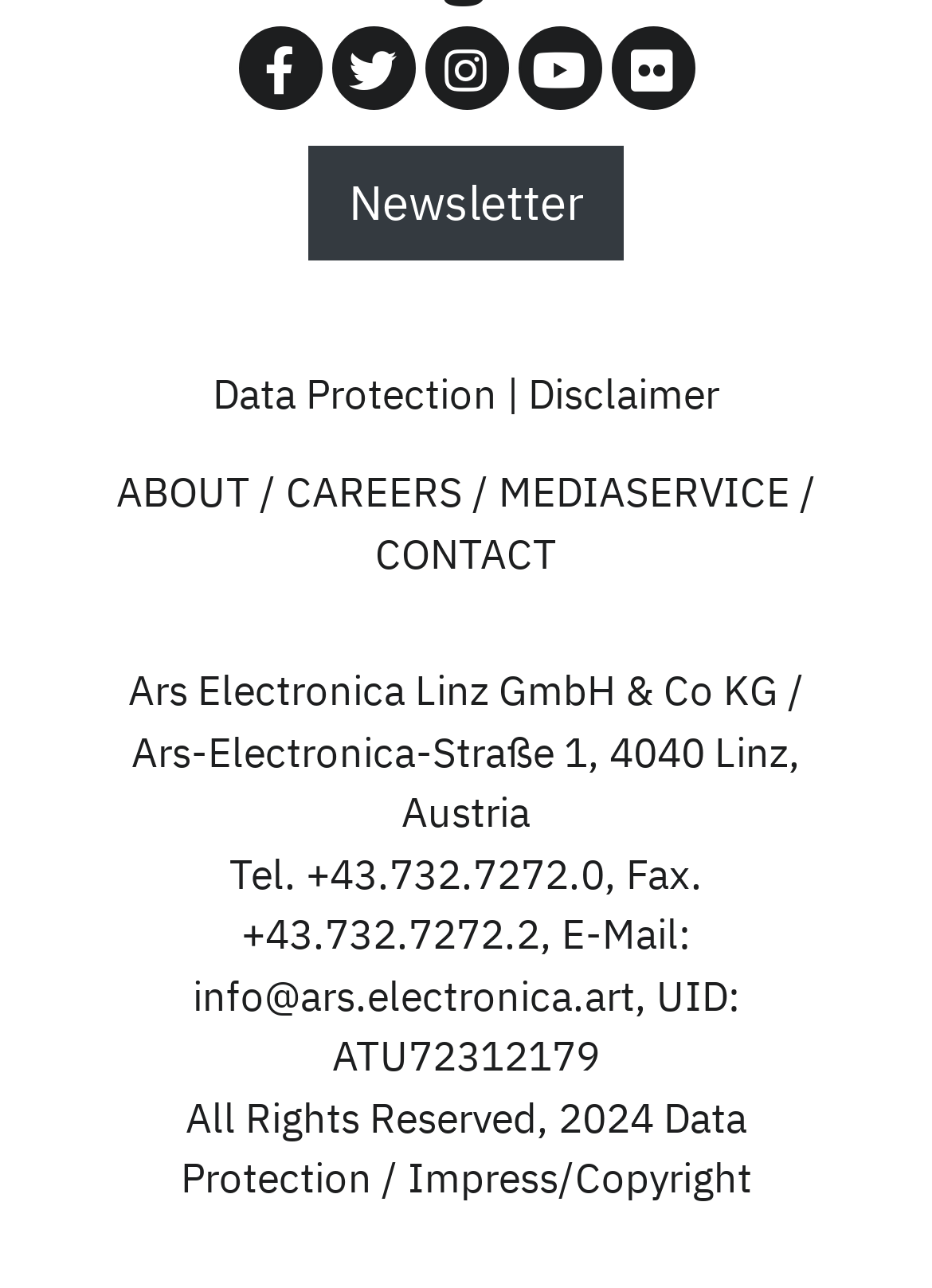What is the email address?
Please ensure your answer is as detailed and informative as possible.

I found the email address in the contact information section, which is info@ars.electronica.art.